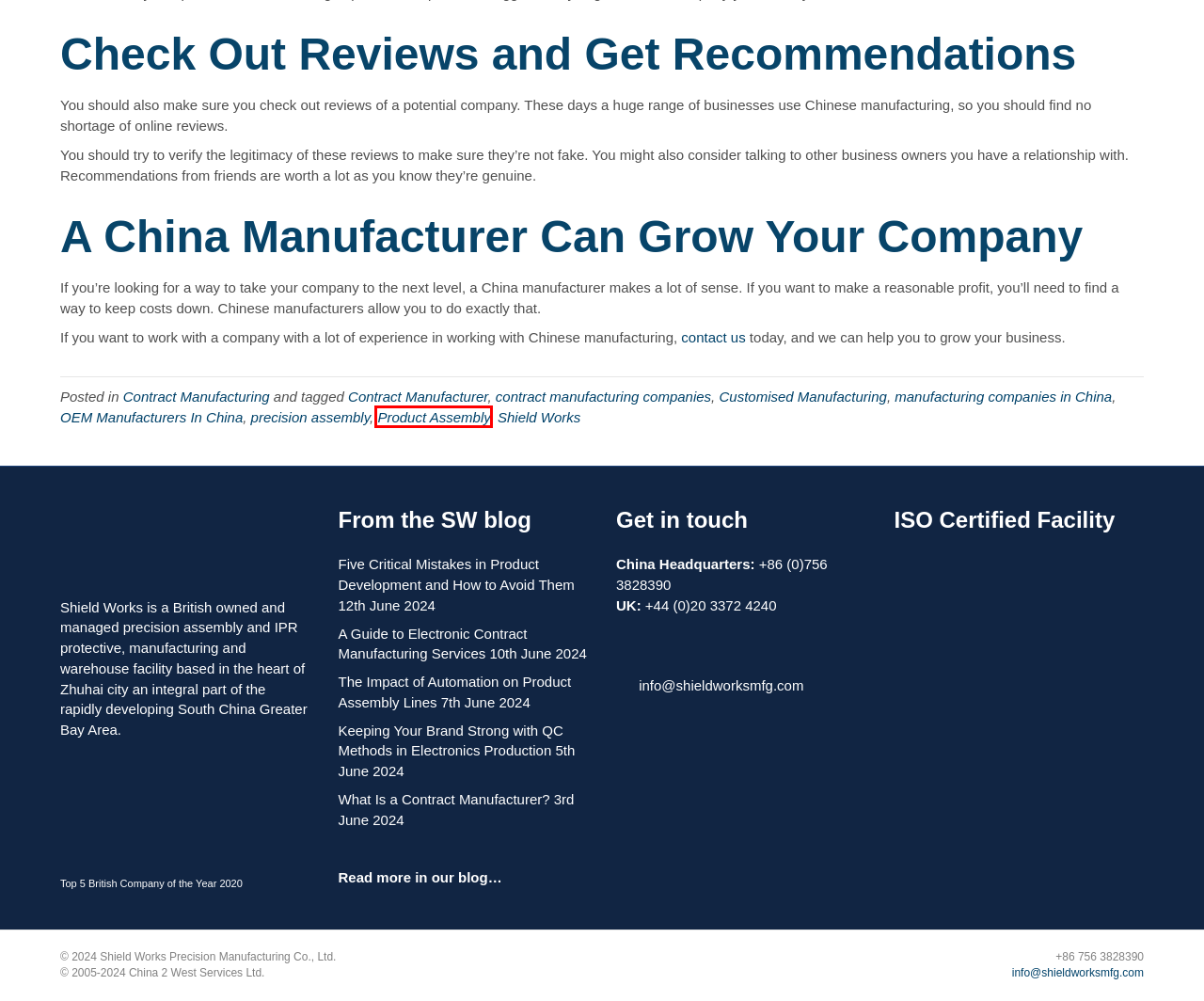You have received a screenshot of a webpage with a red bounding box indicating a UI element. Please determine the most fitting webpage description that matches the new webpage after clicking on the indicated element. The choices are:
A. contract manufacturing companies Archives - Shield Works - Precision Manufacturing
B. OEM Manufacturers In China Archives - Shield Works - Precision Manufacturing
C. What Is a Contract Manufacturer?
D. Product Assembly Archives - Shield Works - Precision Manufacturing
E. Shield Works Archives - Shield Works - Precision Manufacturing
F. Customised Manufacturing Archives - Shield Works - Precision Manufacturing
G. Blog - Shield Works - Precision Manufacturing
H. Keeping Your Brand Strong with QC Methods in Electronics Production

D